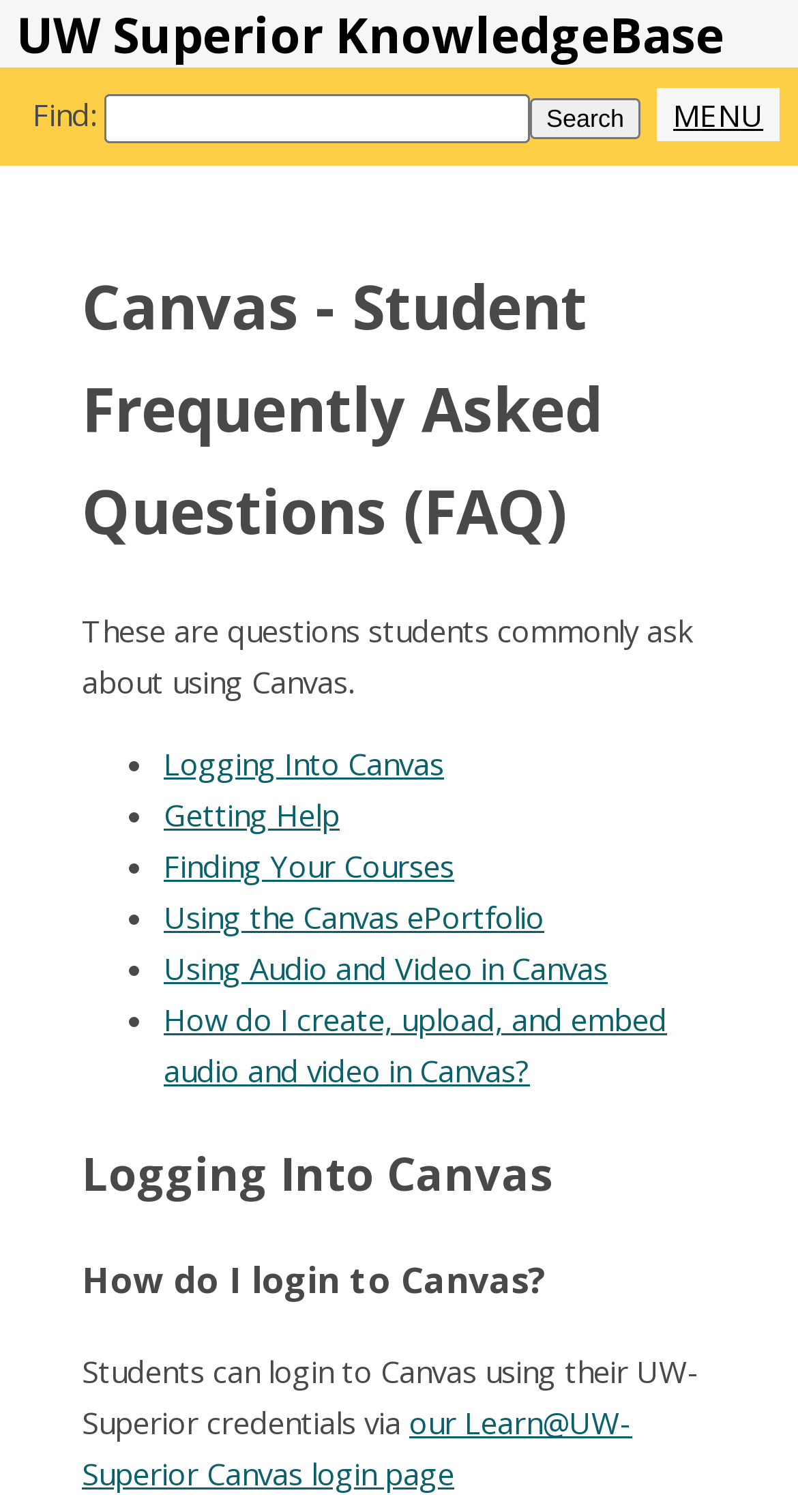Extract the main heading from the webpage content.

UW Superior KnowledgeBase